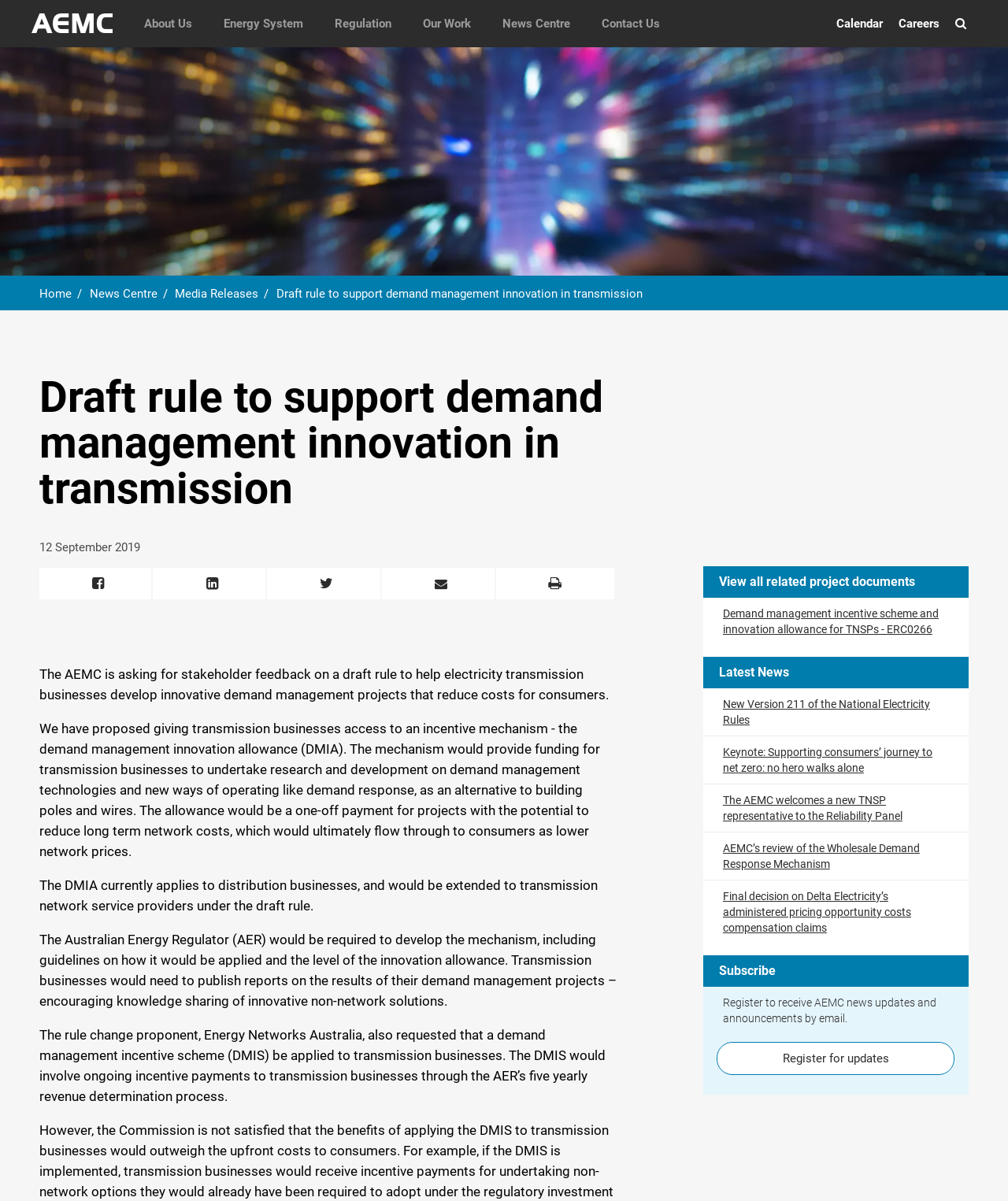Find the bounding box coordinates corresponding to the UI element with the description: "Register for updates". The coordinates should be formatted as [left, top, right, bottom], with values as floats between 0 and 1.

[0.711, 0.867, 0.947, 0.895]